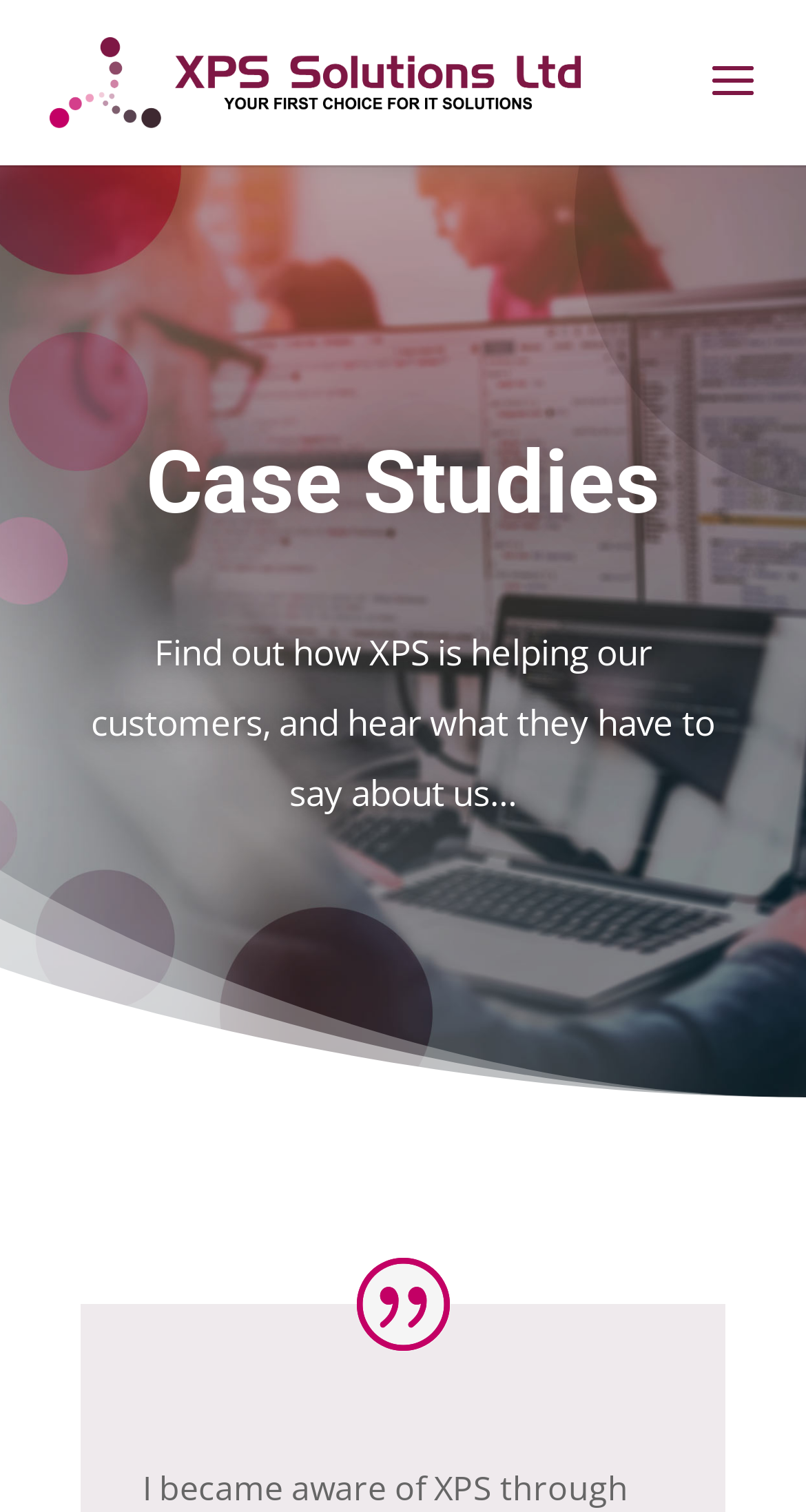Using the given element description, provide the bounding box coordinates (top-left x, top-left y, bottom-right x, bottom-right y) for the corresponding UI element in the screenshot: alt="XPS Solutions Ltd"

[0.06, 0.039, 0.721, 0.065]